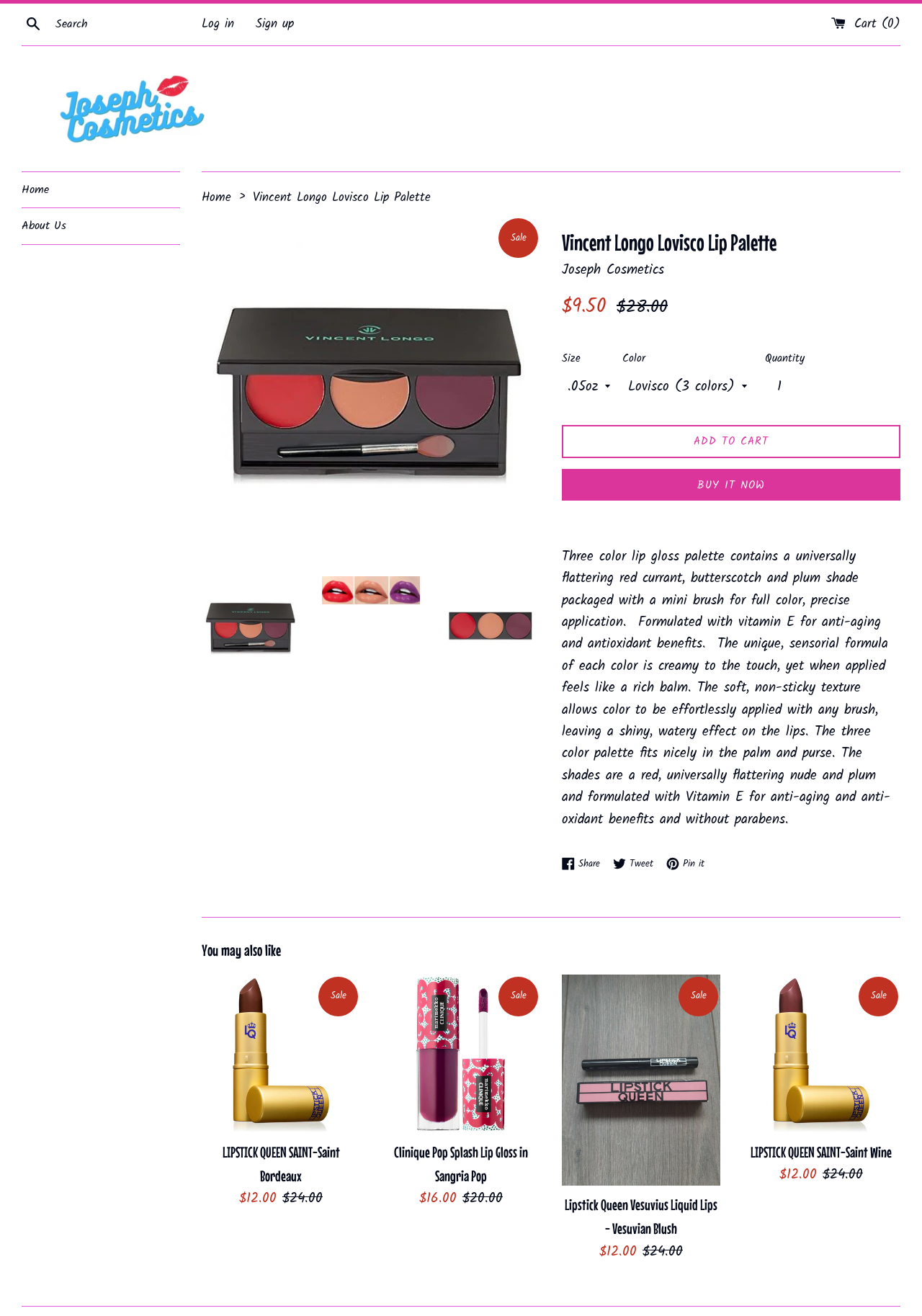What is the name of the lip palette?
Based on the visual content, answer with a single word or a brief phrase.

Vincent Longo Lovisco Lip Palette